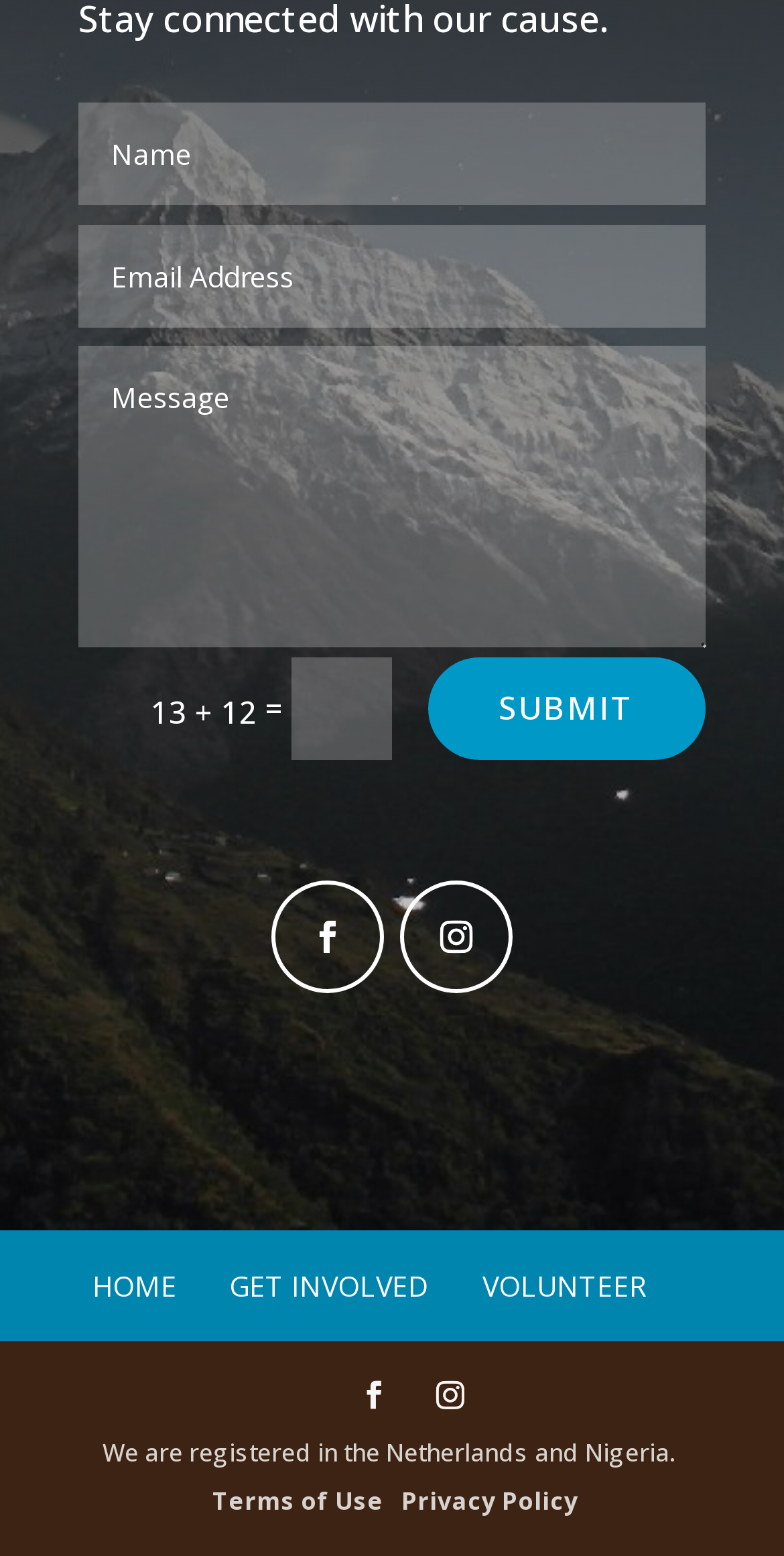Give a one-word or phrase response to the following question: What is the button text below the third textbox?

SUBMIT 5